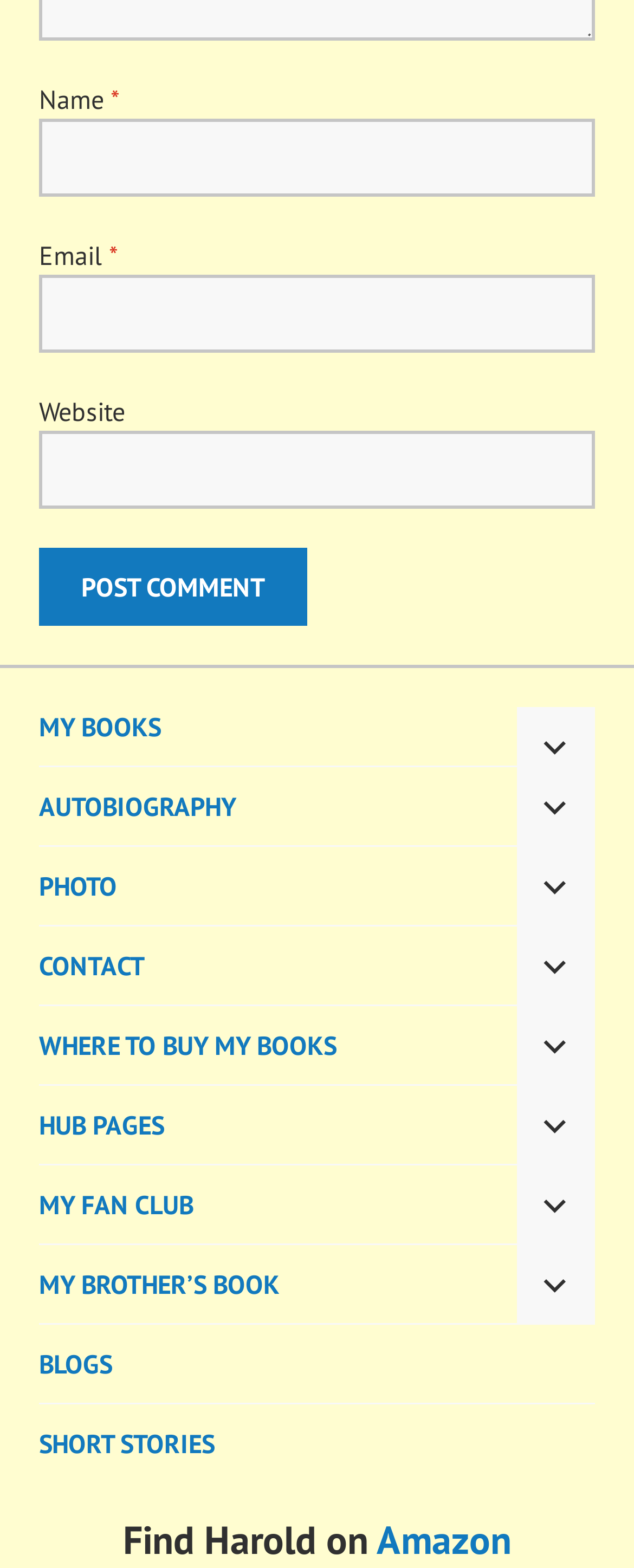Locate the bounding box coordinates of the clickable area to execute the instruction: "explore the relationship between malnutrition and wound healing". Provide the coordinates as four float numbers between 0 and 1, represented as [left, top, right, bottom].

None